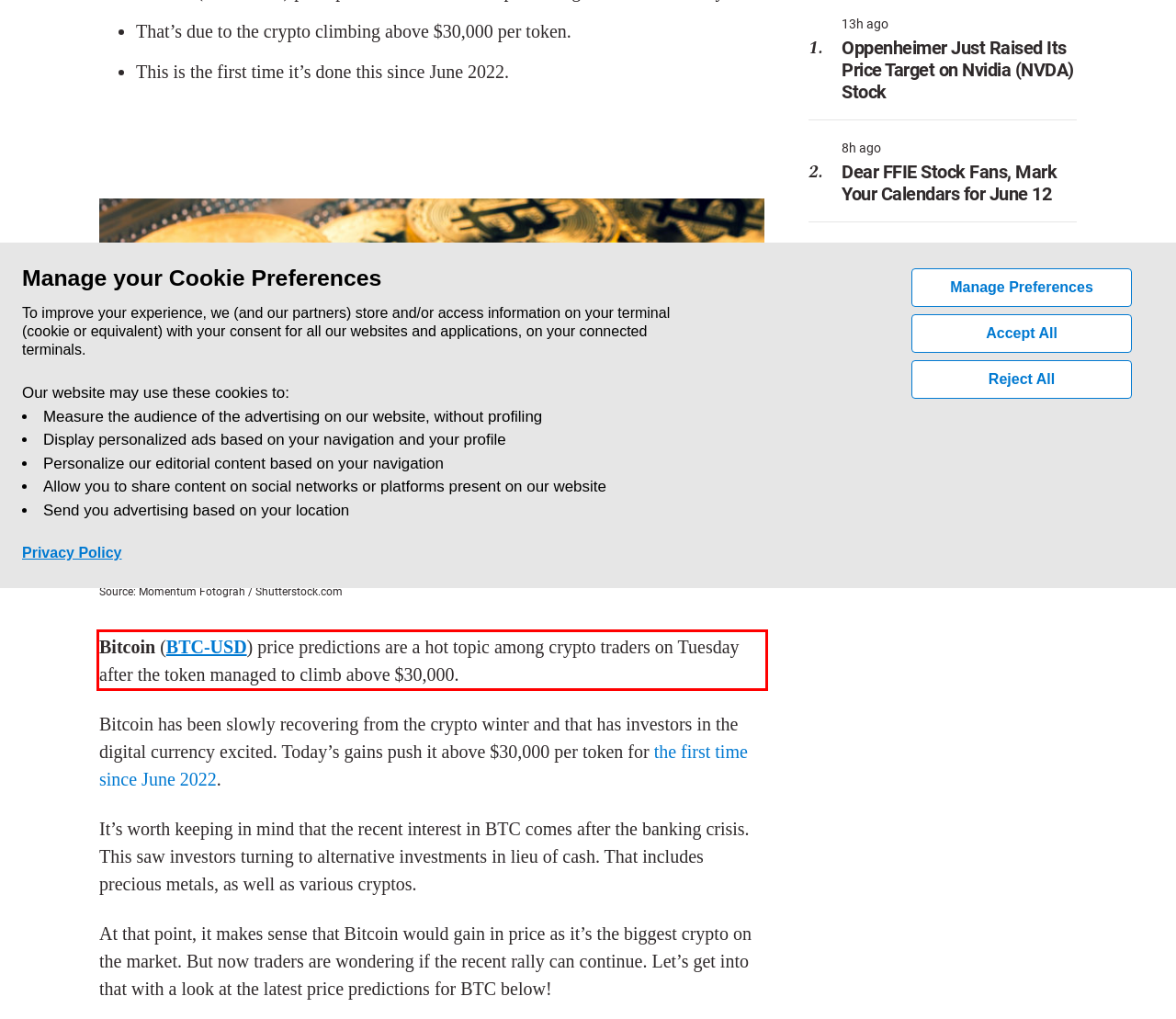By examining the provided screenshot of a webpage, recognize the text within the red bounding box and generate its text content.

Bitcoin (BTC-USD) price predictions are a hot topic among crypto traders on Tuesday after the token managed to climb above $30,000.